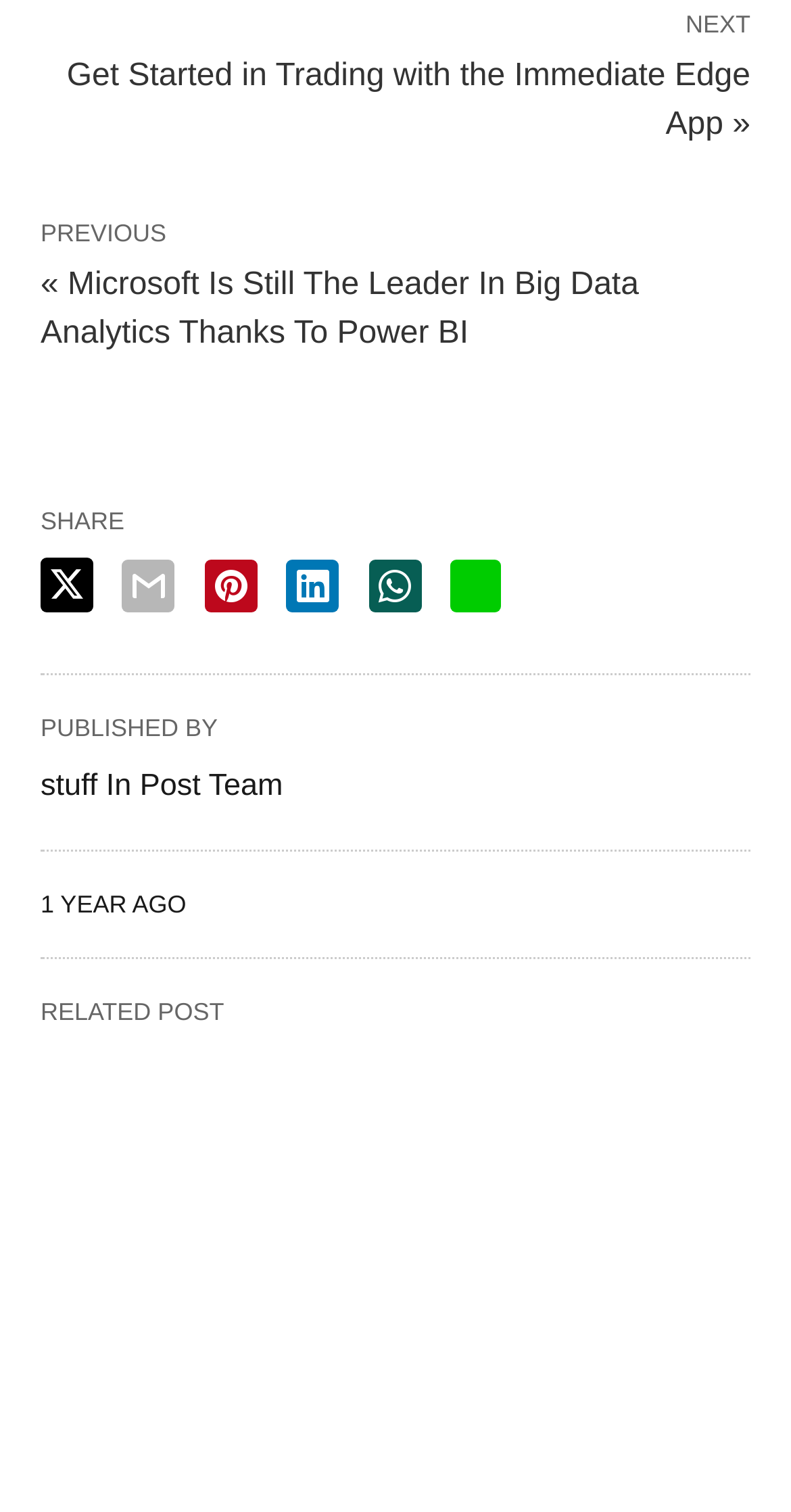What is the purpose of the links at the top?
Use the information from the screenshot to give a comprehensive response to the question.

The links at the top, 'NEXT Get Started in Trading with the Immediate Edge App »' and 'PREVIOUS « Microsoft Is Still The Leader In Big Data Analytics Thanks To Power BI', seem to be navigation links, allowing users to move to the next or previous article or page.